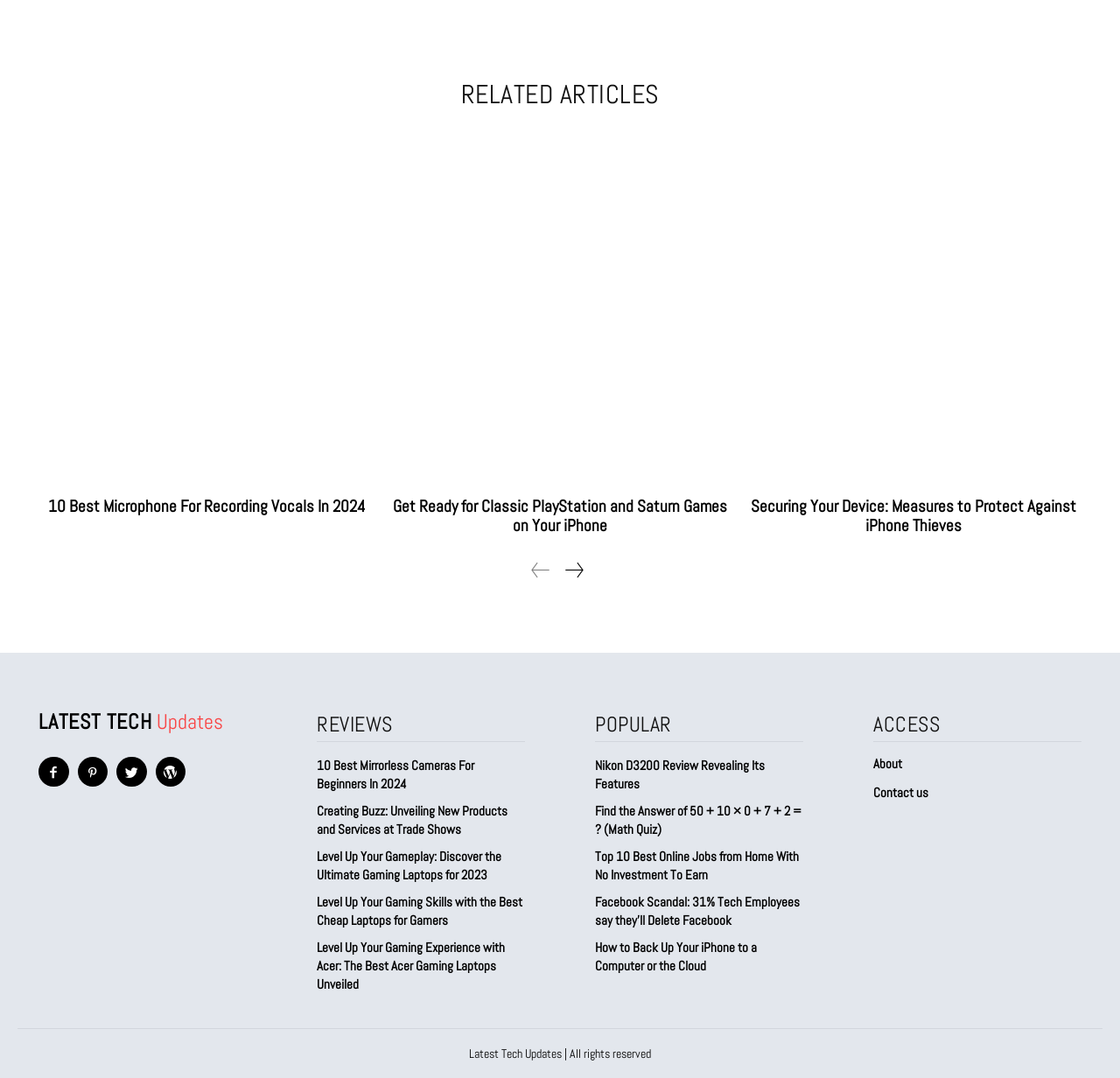Determine the bounding box coordinates for the area you should click to complete the following instruction: "Access 'About' page".

[0.78, 0.7, 0.805, 0.715]